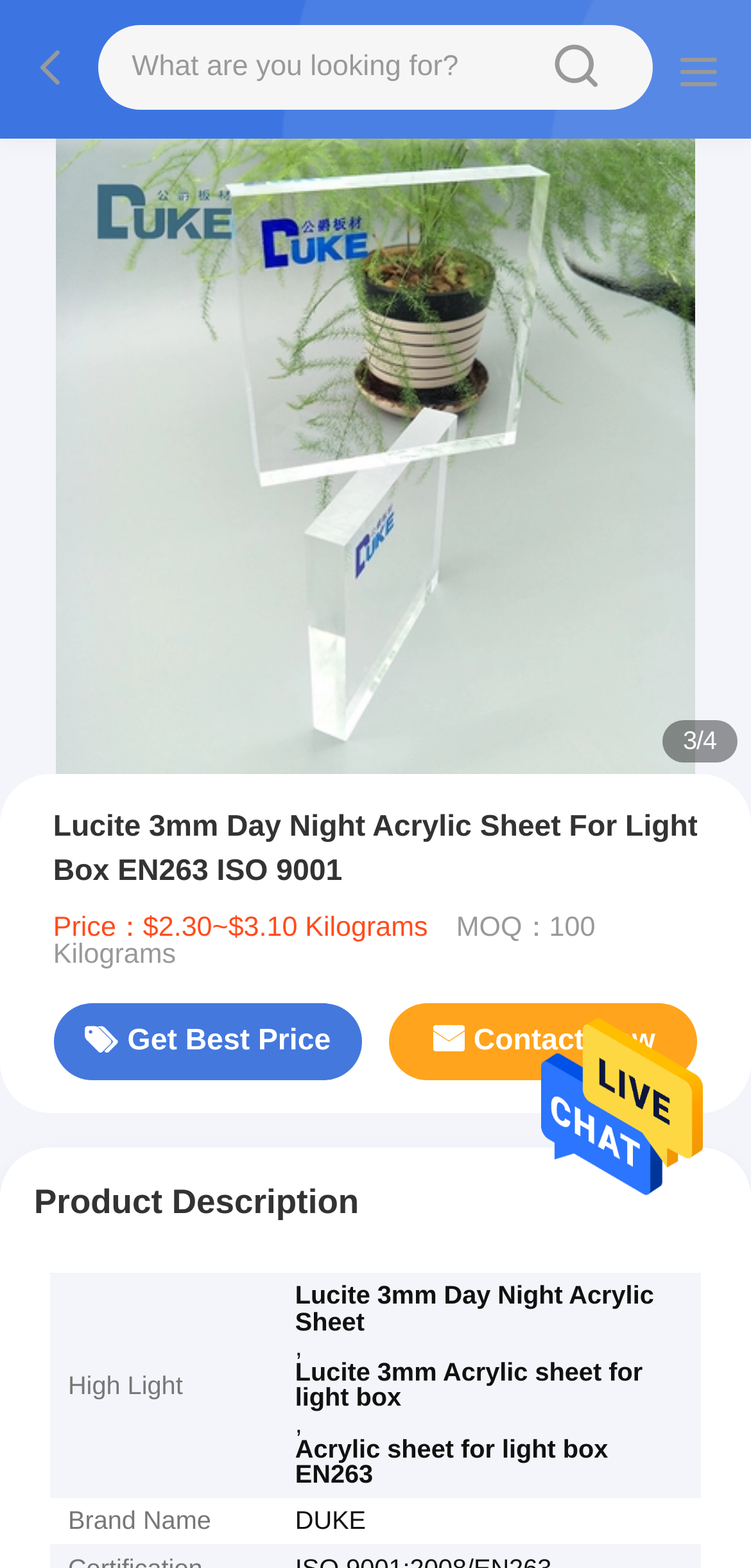Summarize the webpage in an elaborate manner.

This webpage is about a product, specifically a Lucite 3mm Day Night Acrylic Sheet For Light Box EN263 ISO 9001. At the top, there is a search bar with a placeholder text "What are you looking for?" and a search button with a magnifying glass icon. 

Below the search bar, there is a large image of the product, taking up most of the width of the page. To the right of the image, there is a vertical line of text, including a slash symbol and a price range of $2.30 to $3.10 per kilogram, as well as a minimum order quantity of 100 kilograms.

Above the image, there is a heading with the product name, and below the image, there is a section with the title "Product Description". This section is divided into two rows, each with two columns. The first row has a column with the title "High Light" and another column with a detailed description of the product. The second row has a column with the title "Brand Name" and another column with the brand name "DUKE".

There are also several links and buttons on the page, including a "Get Best Price" link and a "Contact Now" link, both located below the product image. Additionally, there is a link with a shopping cart icon at the top right corner of the page.